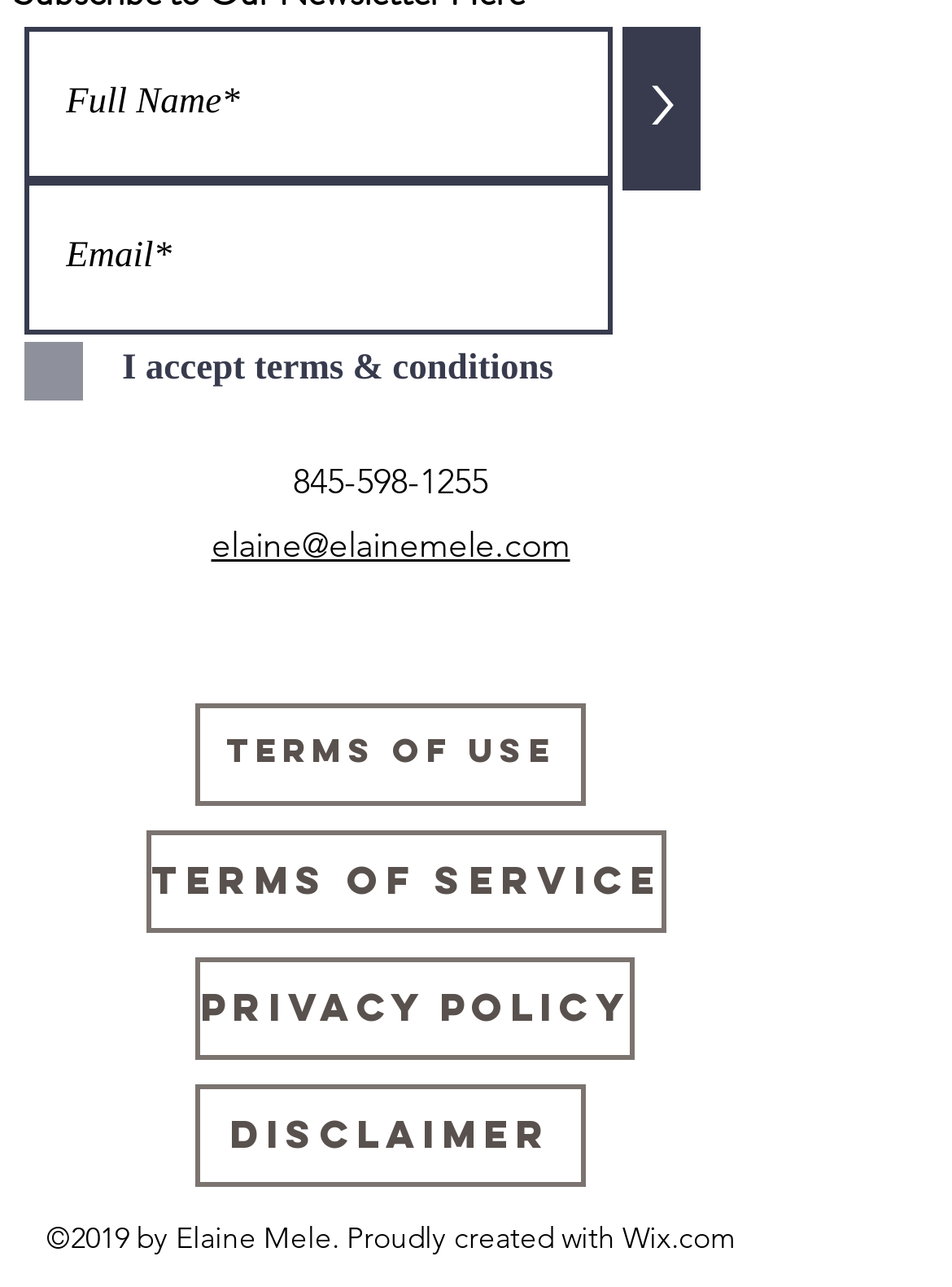Determine the coordinates of the bounding box that should be clicked to complete the instruction: "Visit Instagram". The coordinates should be represented by four float numbers between 0 and 1: [left, top, right, bottom].

[0.346, 0.489, 0.397, 0.527]